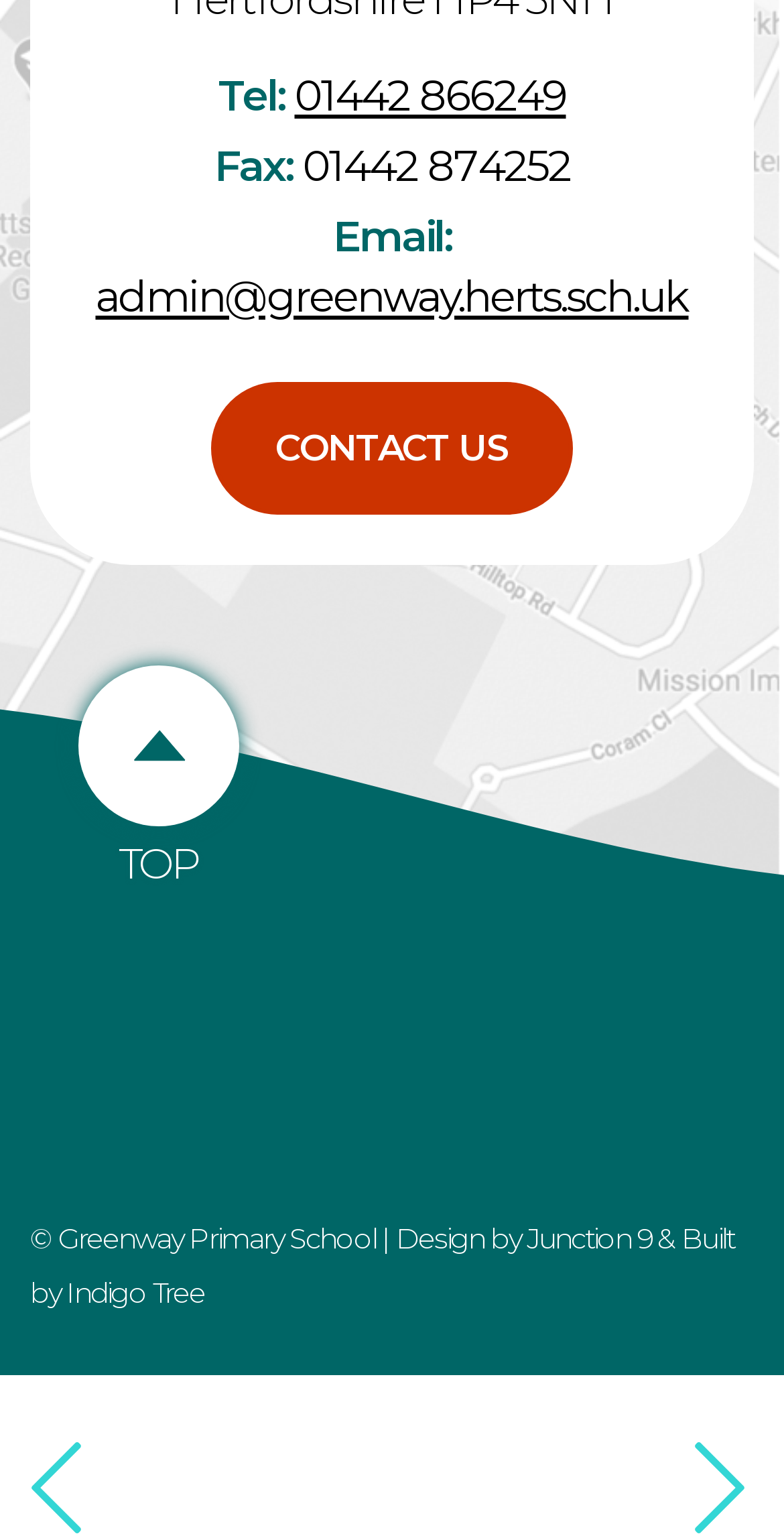What is the name of the company that built the website?
Answer briefly with a single word or phrase based on the image.

Indigo Tree